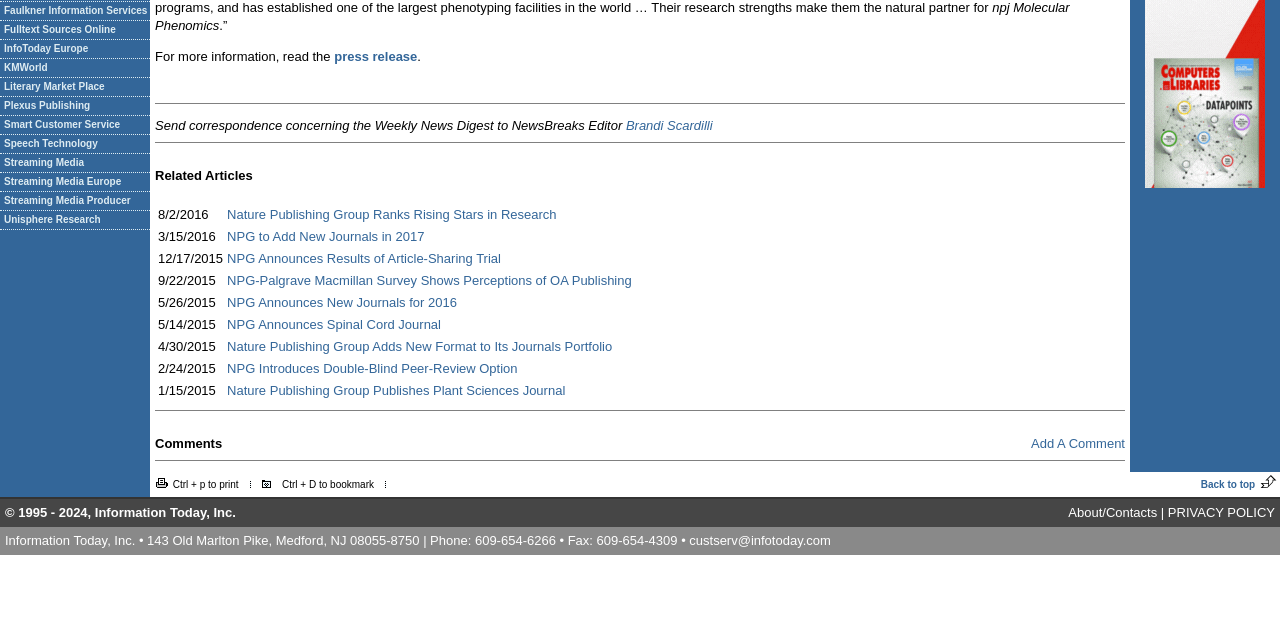Using floating point numbers between 0 and 1, provide the bounding box coordinates in the format (top-left x, top-left y, bottom-right x, bottom-right y). Locate the UI element described here: Log in

None